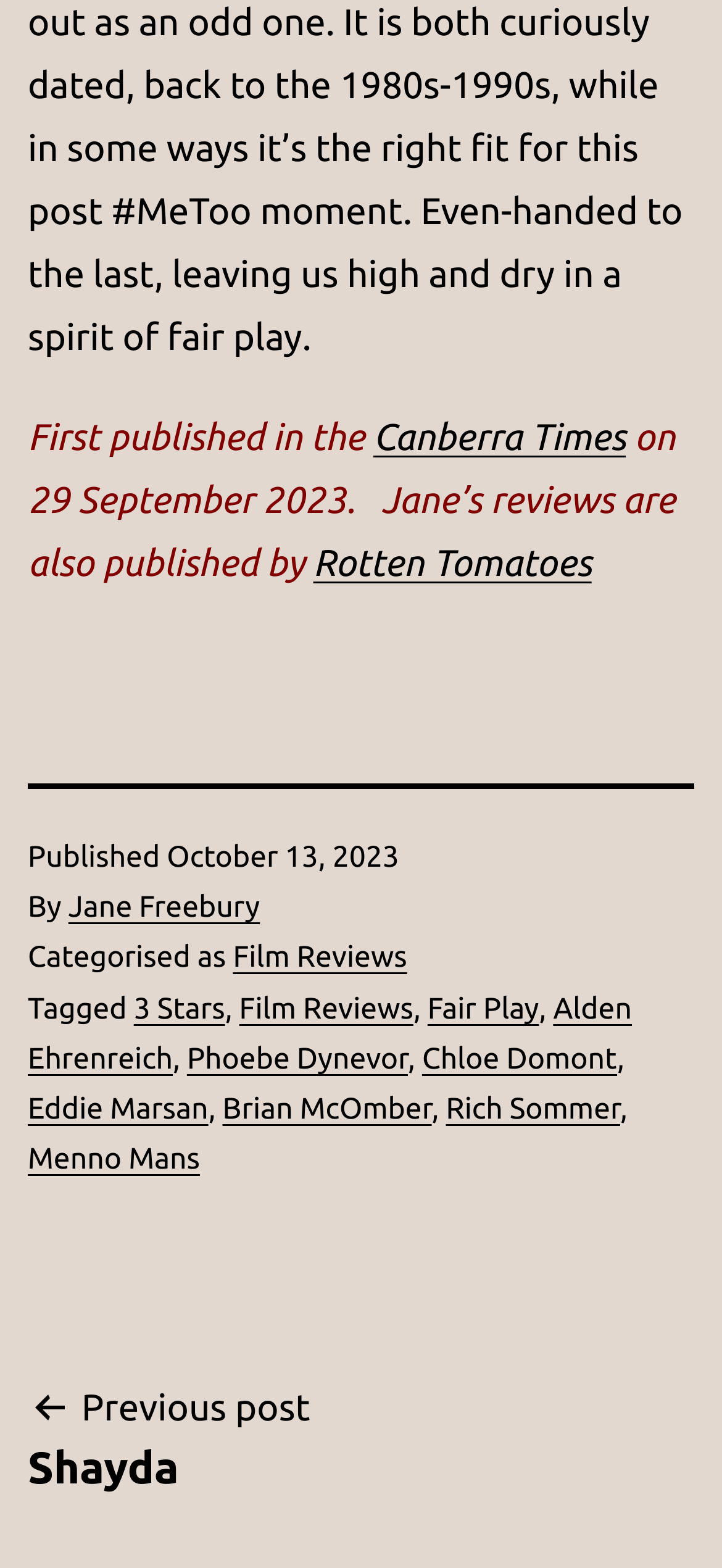What is the name of the film reviewed in the article?
Answer with a single word or short phrase according to what you see in the image.

Fair Play